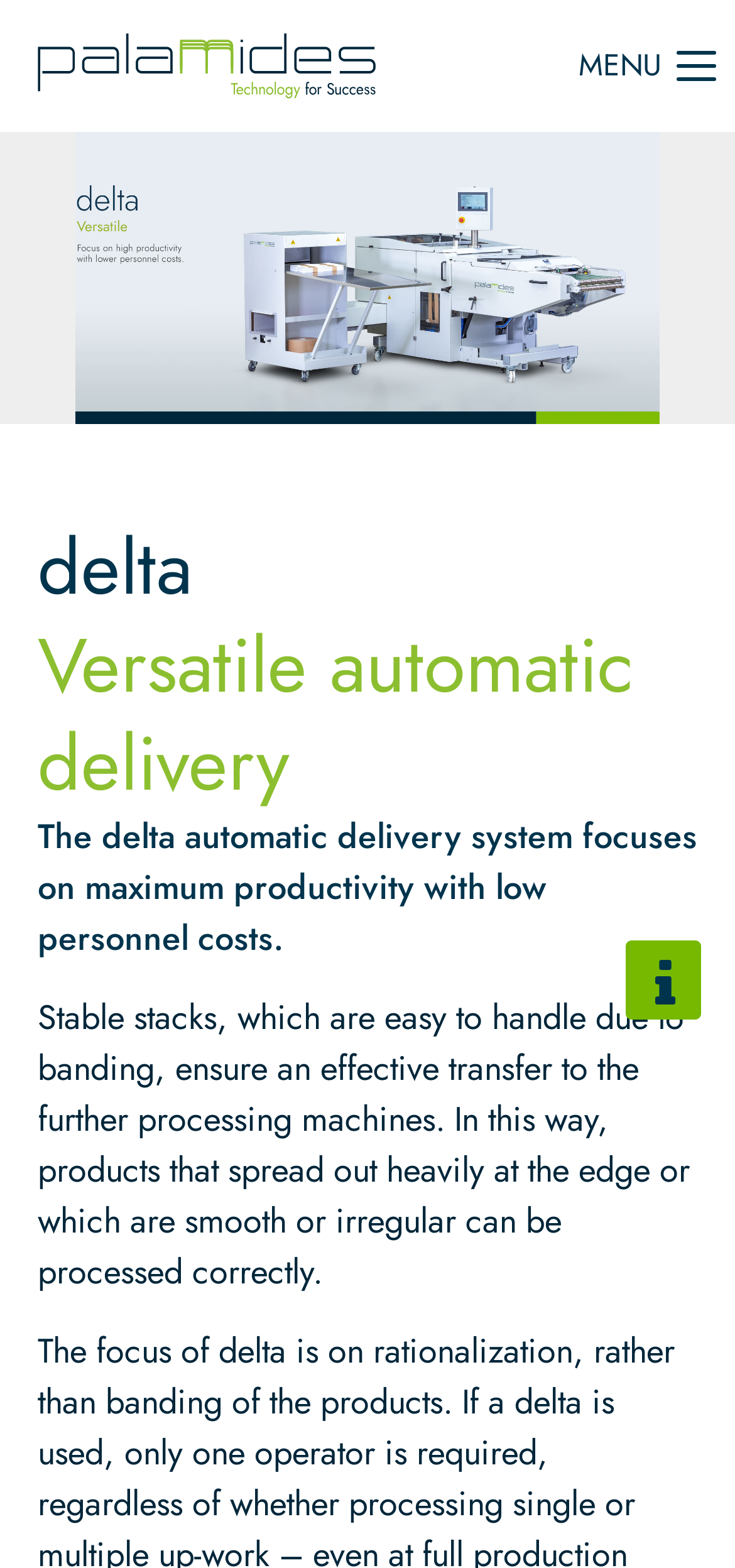Generate the text content of the main heading of the webpage.

delta
Versatile automatic delivery